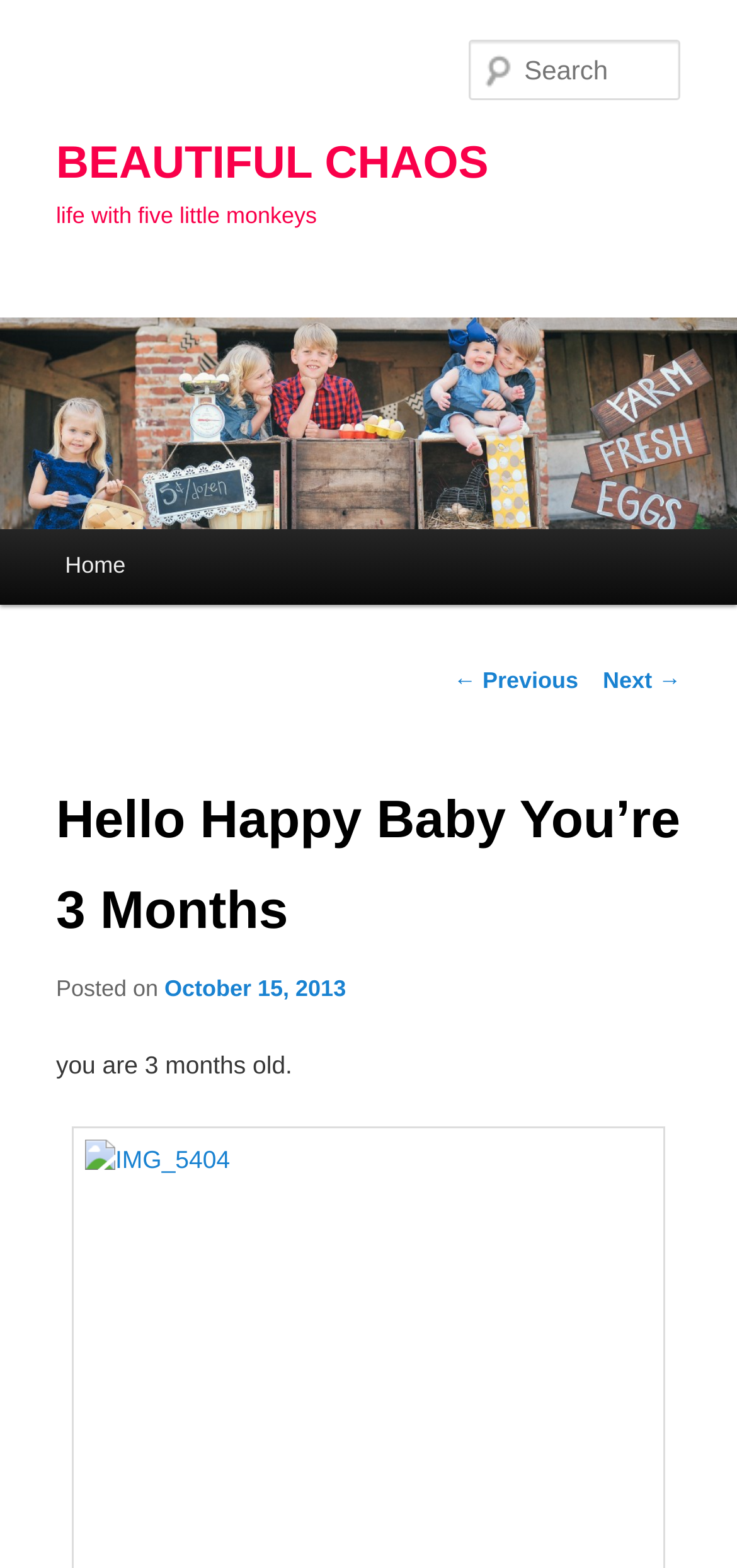Provide the bounding box coordinates for the specified HTML element described in this description: "parent_node: Search name="s" placeholder="Search"". The coordinates should be four float numbers ranging from 0 to 1, in the format [left, top, right, bottom].

[0.637, 0.025, 0.924, 0.064]